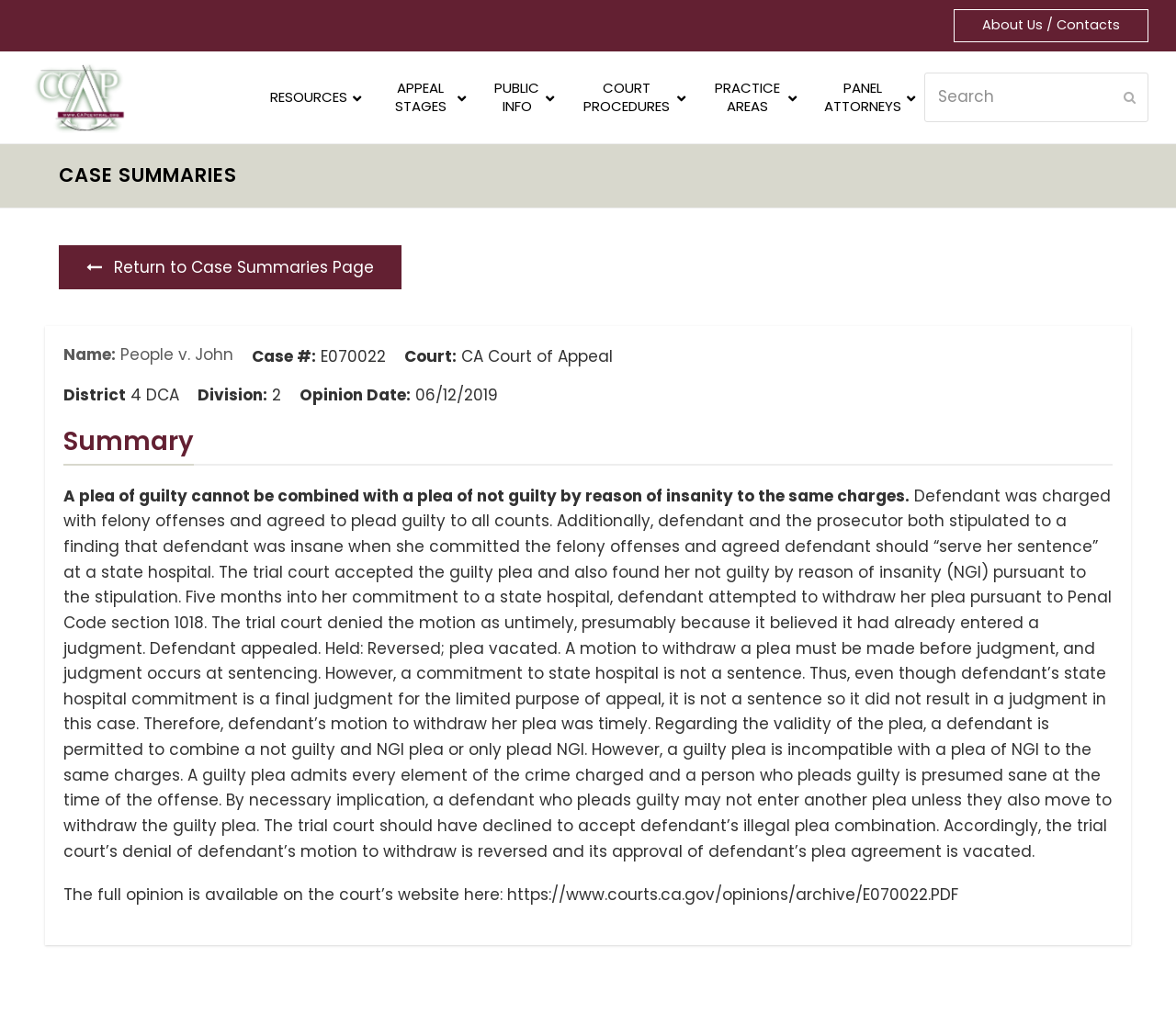Find the bounding box coordinates for the area that must be clicked to perform this action: "Go to the CCAP homepage".

[0.023, 0.082, 0.11, 0.103]